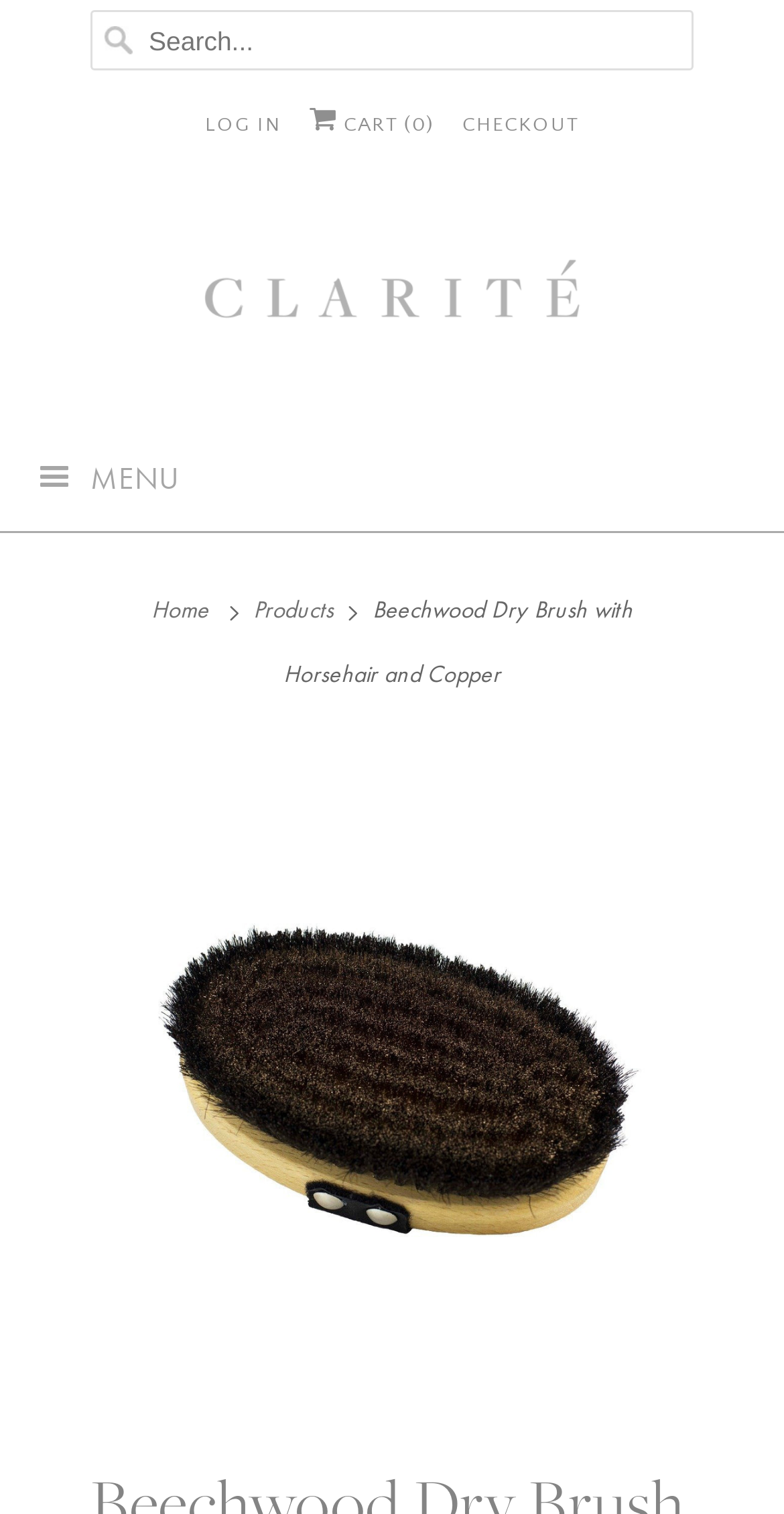Locate the bounding box coordinates of the area to click to fulfill this instruction: "go to homepage". The bounding box should be presented as four float numbers between 0 and 1, in the order [left, top, right, bottom].

[0.115, 0.143, 0.885, 0.256]